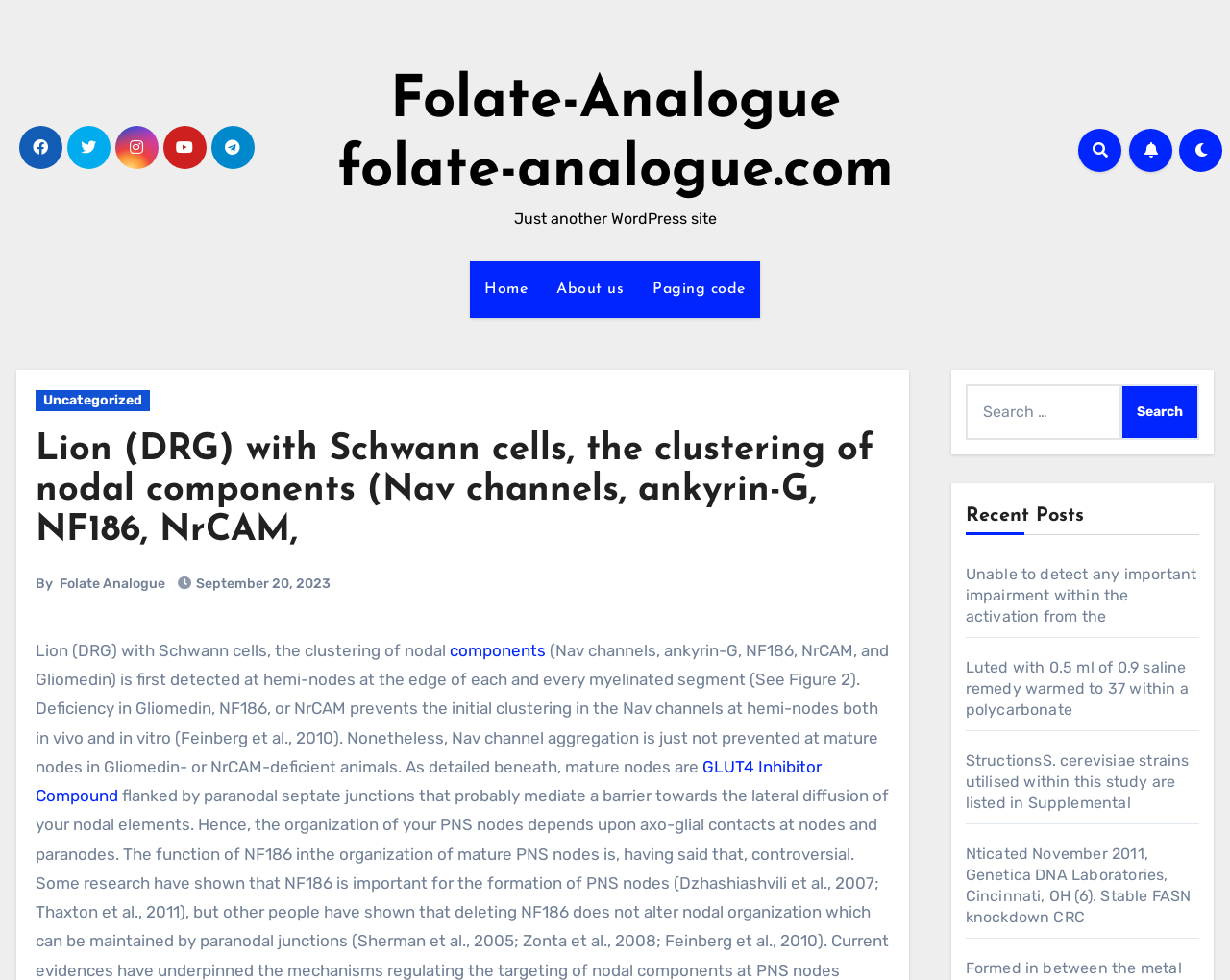Given the element description, predict the bounding box coordinates in the format (top-left x, top-left y, bottom-right x, bottom-right y), using floating point numbers between 0 and 1: parent_node: Search for: value="Search"

[0.911, 0.392, 0.975, 0.449]